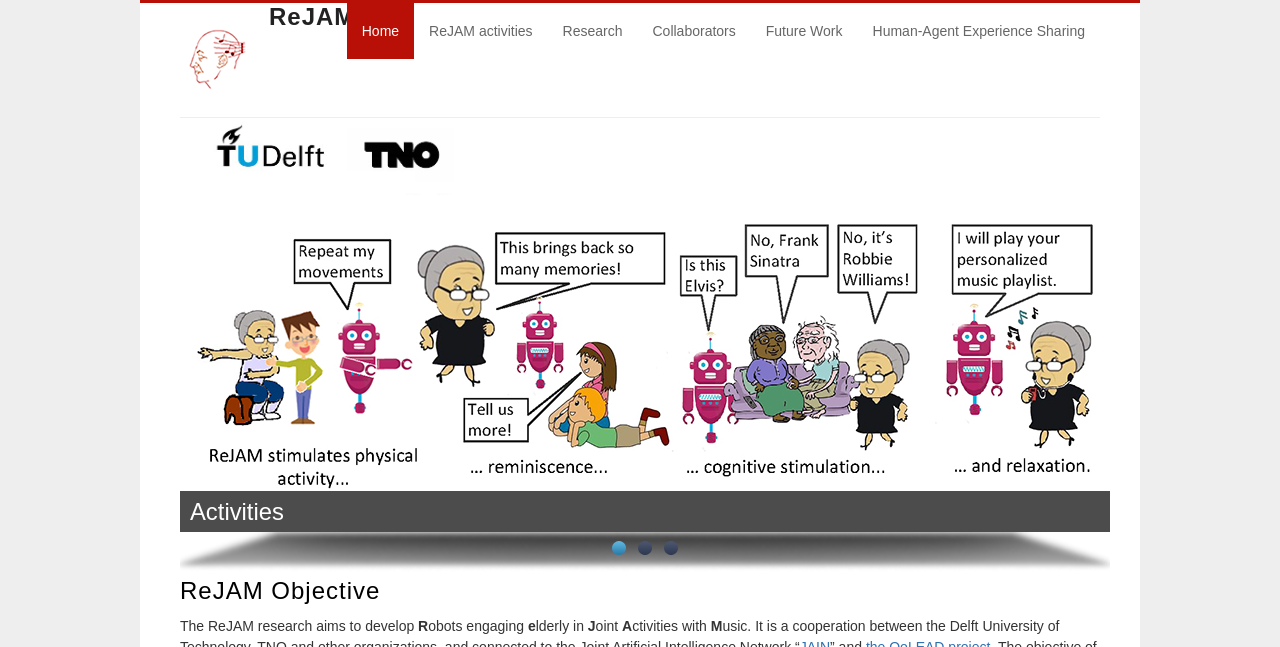Show the bounding box coordinates of the element that should be clicked to complete the task: "learn about human-agent experience sharing".

[0.67, 0.005, 0.859, 0.091]